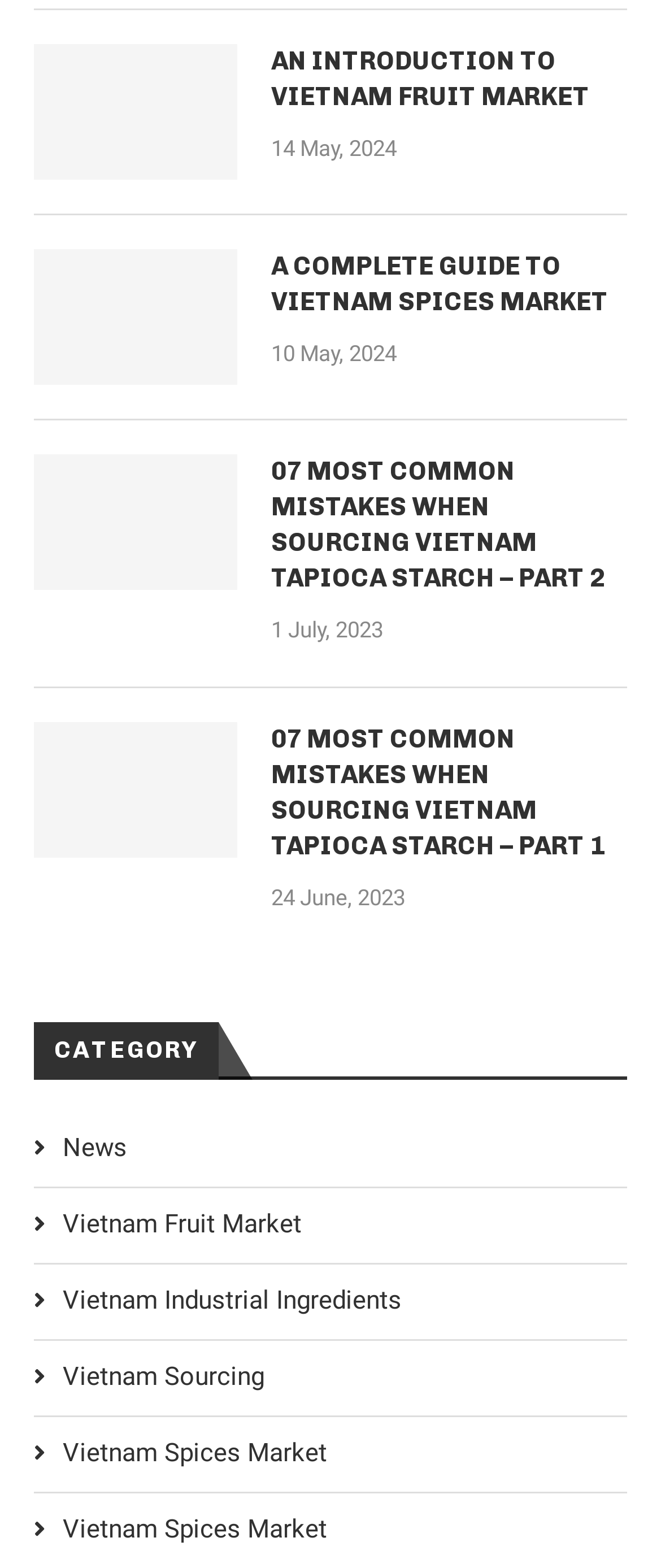Provide a brief response in the form of a single word or phrase:
How many links are there under the CATEGORY section?

5